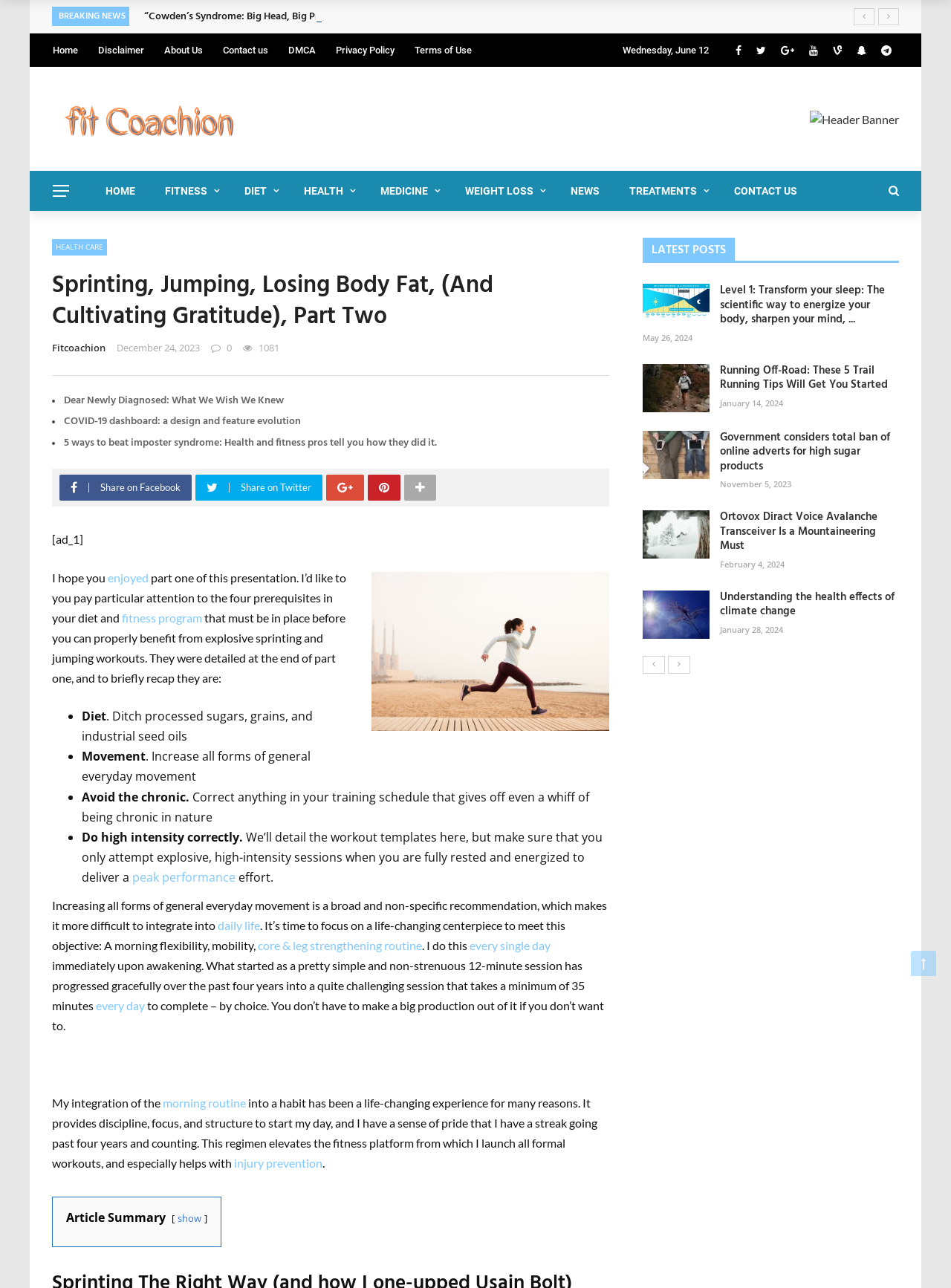Bounding box coordinates should be provided in the format (top-left x, top-left y, bottom-right x, bottom-right y) with all values between 0 and 1. Identify the bounding box for this UI element: core & leg strengthening routine

[0.271, 0.729, 0.444, 0.74]